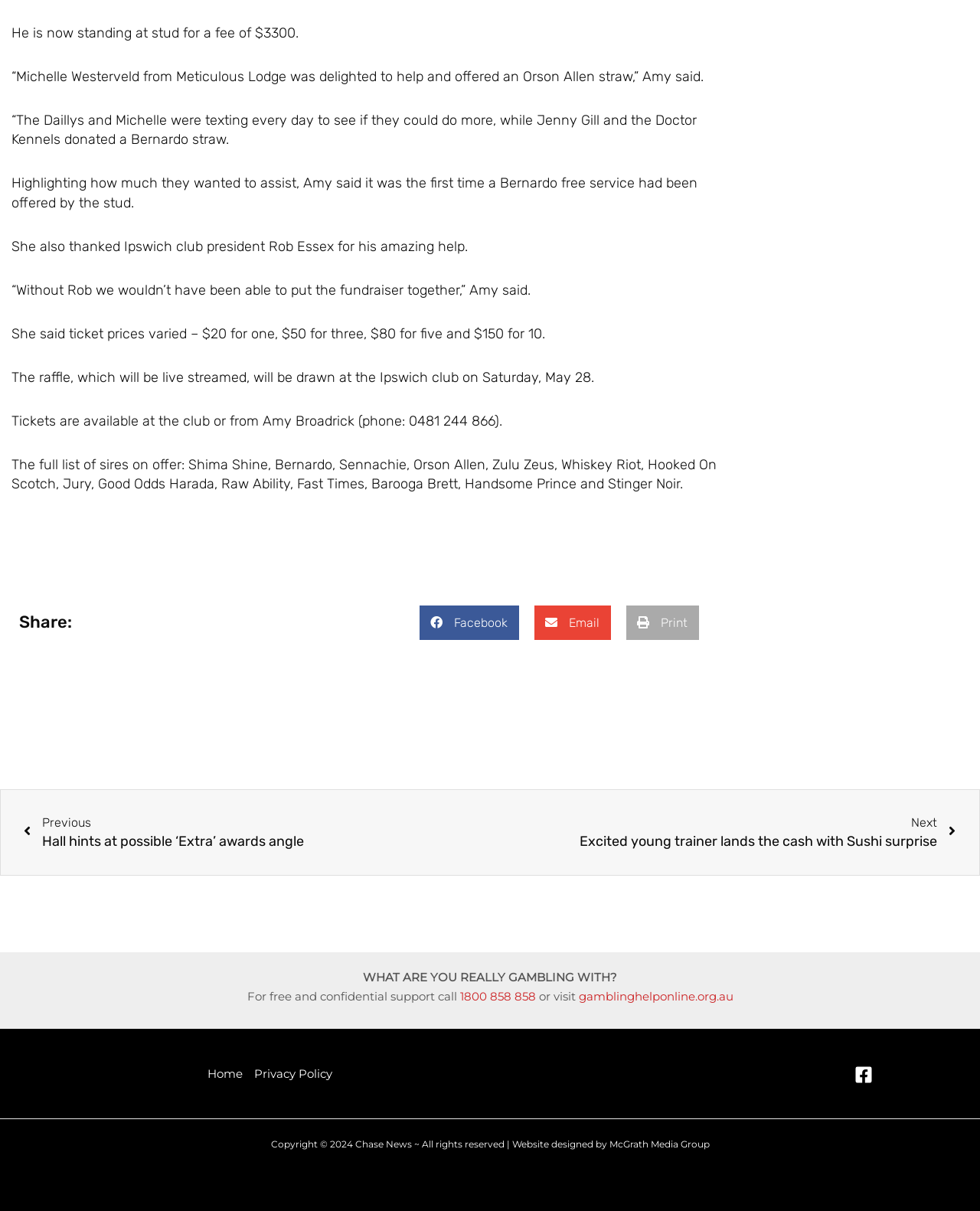Please predict the bounding box coordinates of the element's region where a click is necessary to complete the following instruction: "Share on email". The coordinates should be represented by four float numbers between 0 and 1, i.e., [left, top, right, bottom].

[0.545, 0.5, 0.623, 0.528]